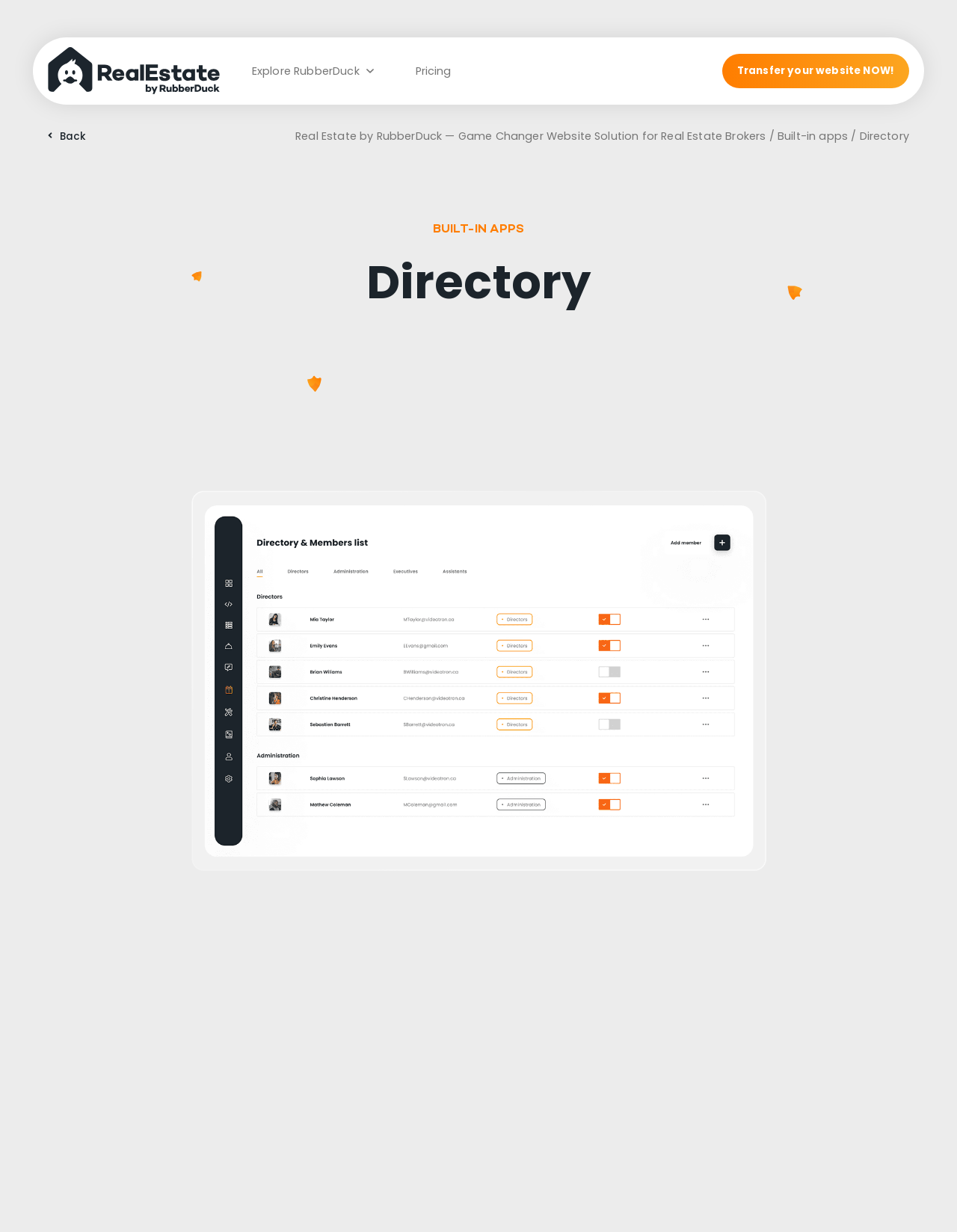Create a detailed summary of the webpage's content and design.

The webpage is a directory-focused page with a prominent link to "RubberDuck" at the top left corner. Below it, there is a primary navigation menu with links to "Explore RubberDuck" and "Pricing". 

On the top right side, there is a call-to-action link "Transfer your website NOW!" and a "Back" link with an accompanying icon. 

The main content area is divided into sections, with a heading "BUILT-IN APPS" at the top. Below it, there are three links: "Real Estate by RubberDuck — Game Changer Website Solution for Real Estate Brokers", "Built-in apps", and a link with the title "Directory". 

Scattered throughout the page are four images, with two of them positioned near the top and the other two near the bottom. 

The page also features several headings and paragraphs of text, including a section that describes the benefits of building a directory for a team or association, and another section that explains the features of the built-in app for creating listings directories.